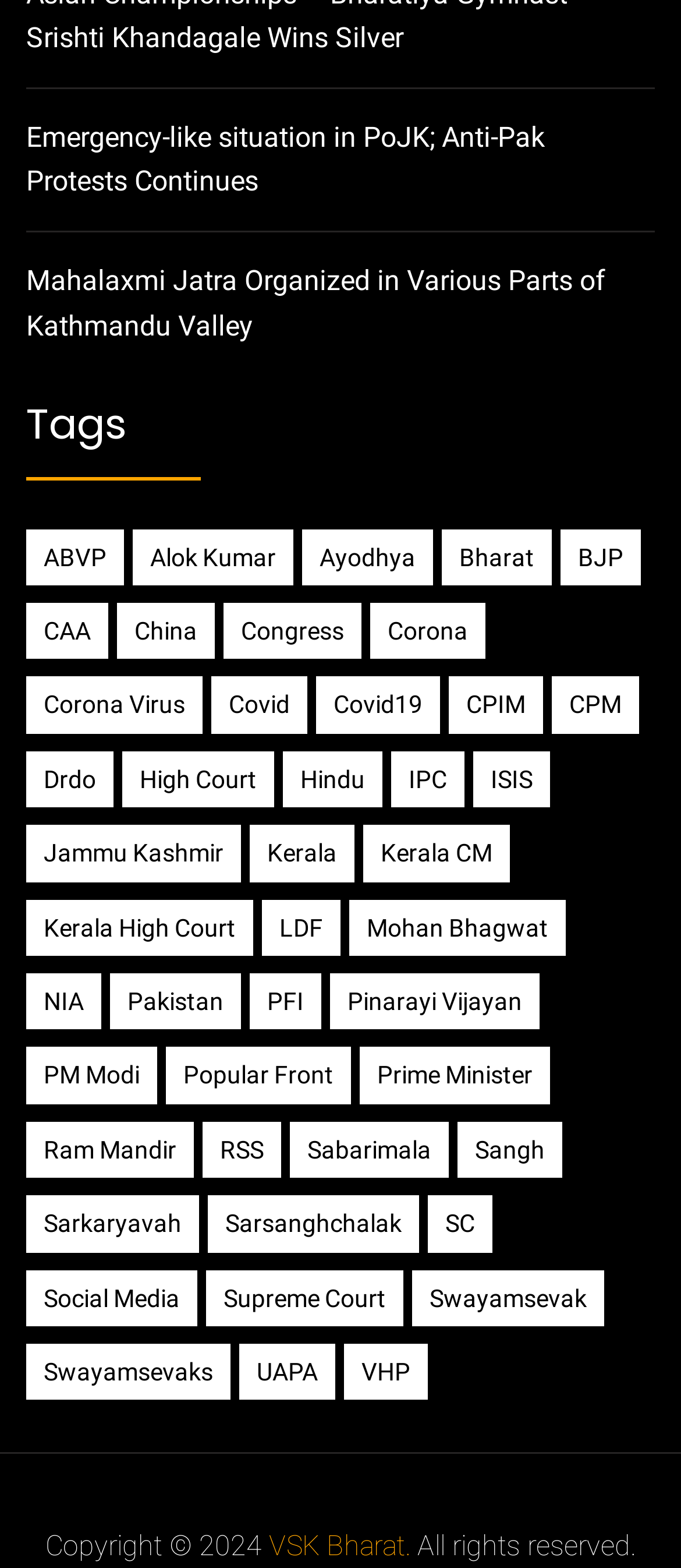Locate the bounding box coordinates of the element that should be clicked to fulfill the instruction: "Click on the link 'ABVP'".

[0.038, 0.337, 0.182, 0.373]